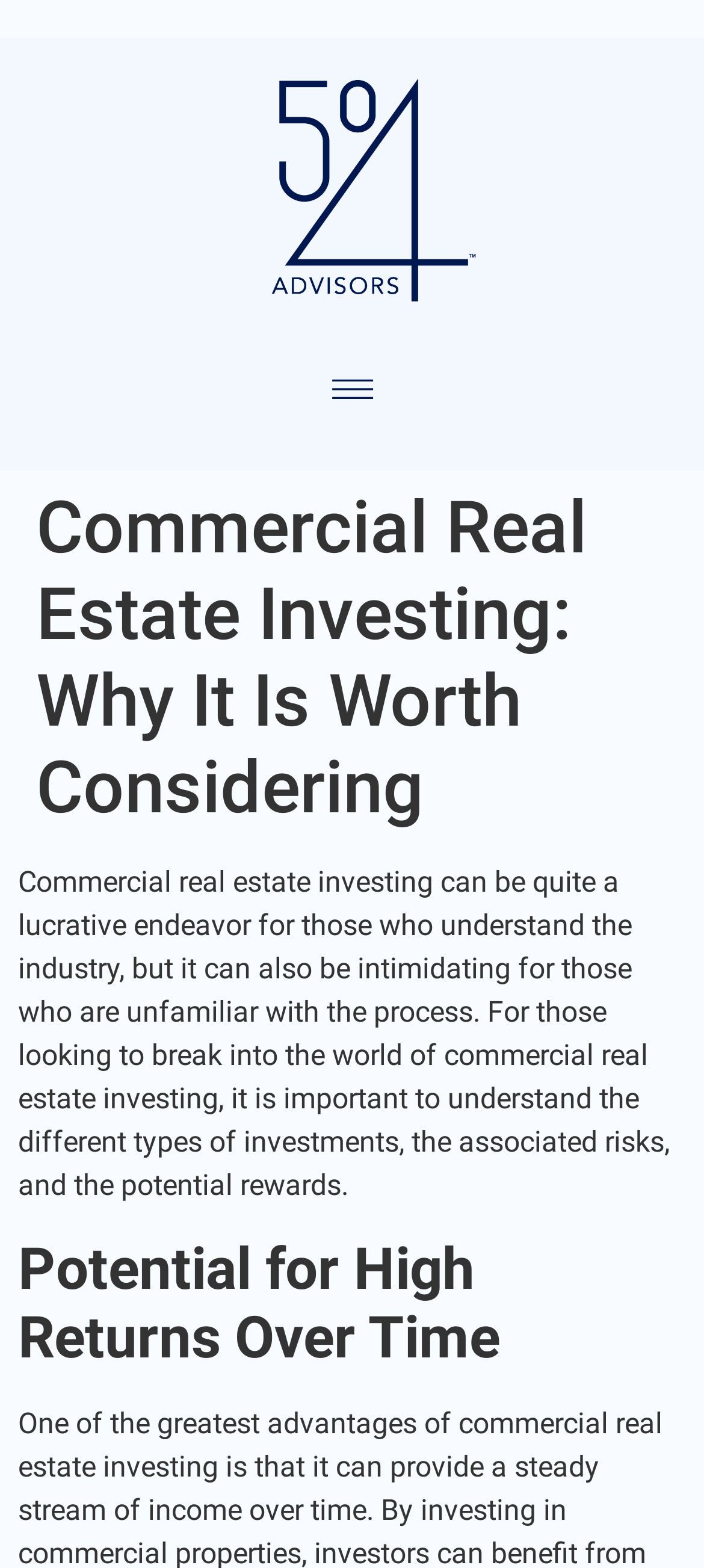What is the purpose of the webpage?
Give a one-word or short phrase answer based on the image.

Educational